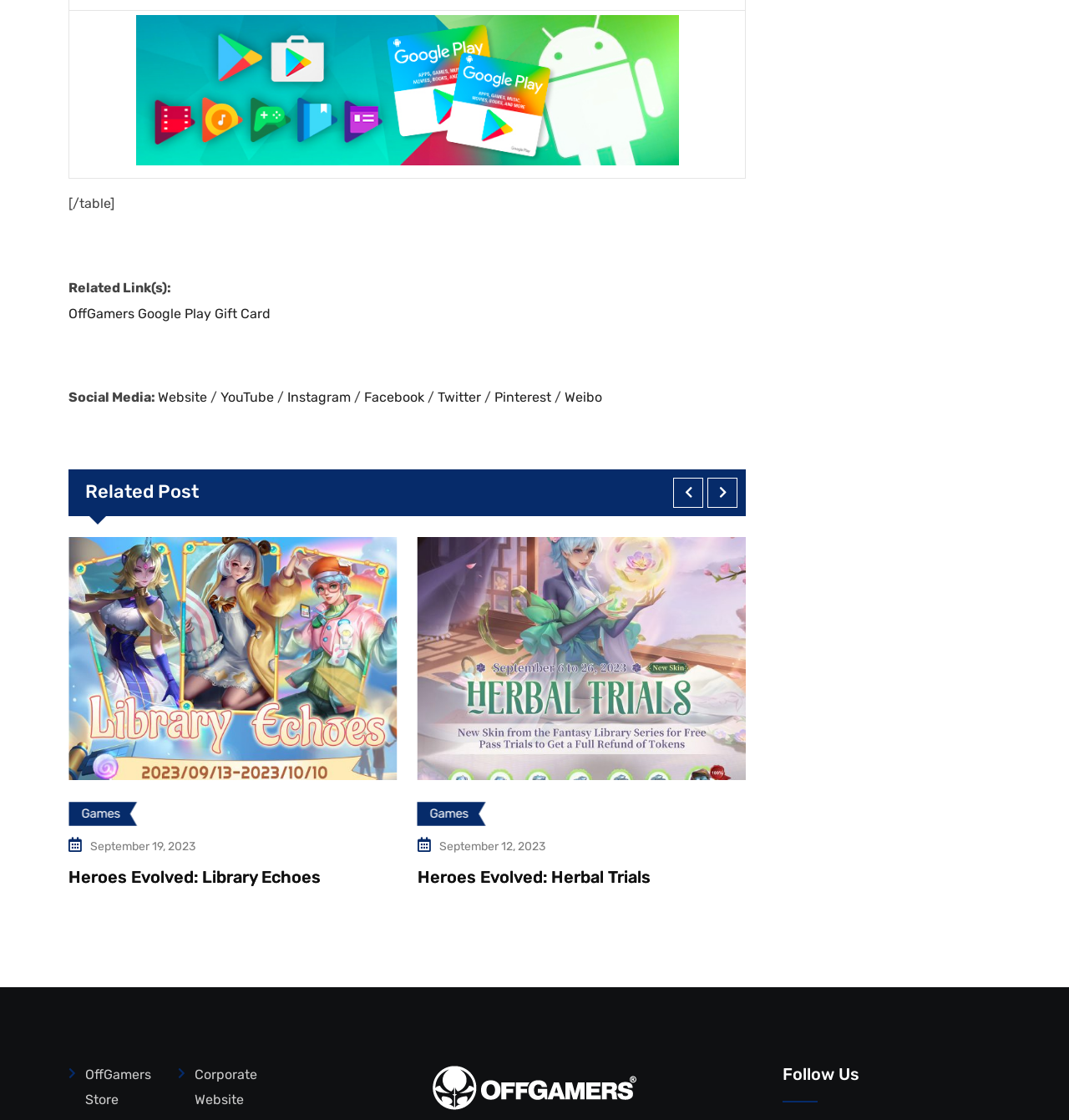Determine the bounding box coordinates of the clickable region to execute the instruction: "Go to the 'Heroes Evolved: Herbal Trials' page". The coordinates should be four float numbers between 0 and 1, denoted as [left, top, right, bottom].

[0.052, 0.58, 0.359, 0.594]